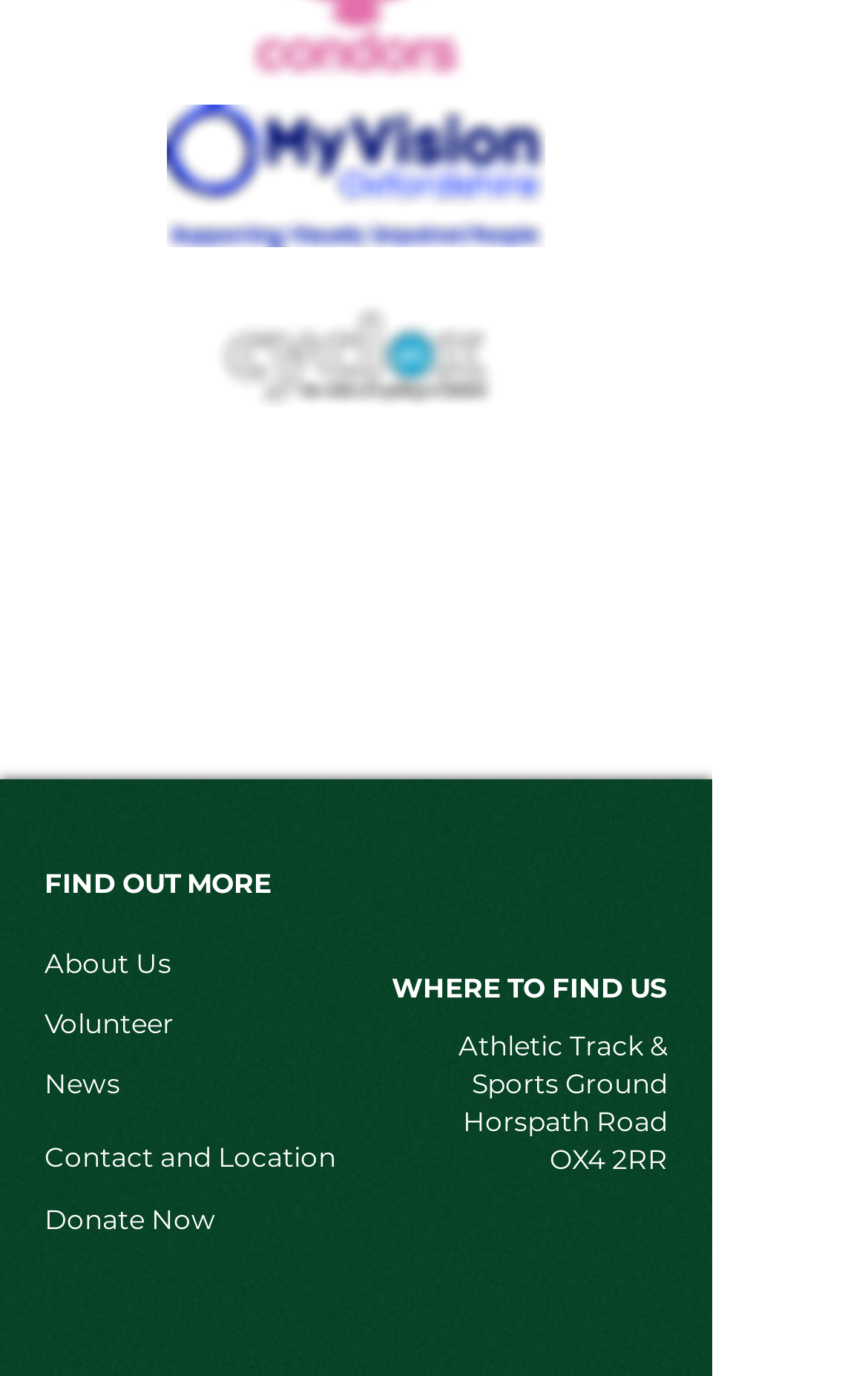What is the name of the organization?
Please provide a comprehensive answer based on the information in the image.

The name of the organization can be found in the image element at the top of the page, which has the text 'MyVision Oxford'.